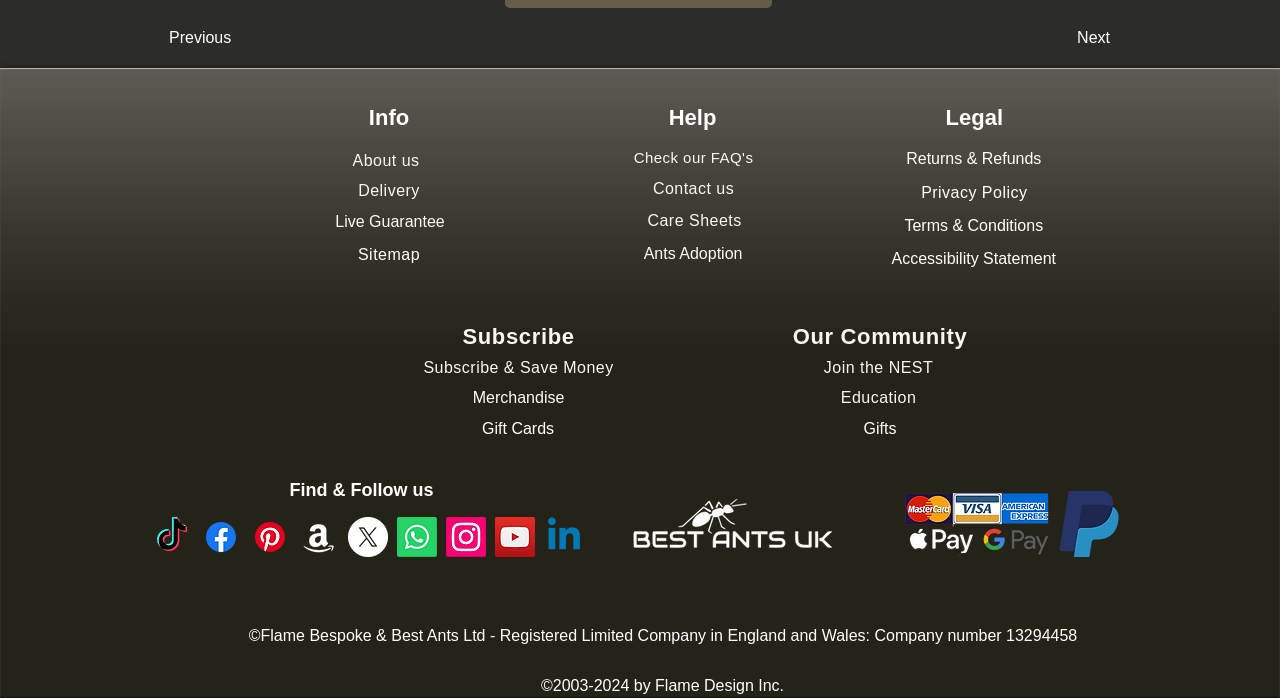Identify the bounding box of the HTML element described here: "Education". Provide the coordinates as four float numbers between 0 and 1: [left, top, right, bottom].

[0.657, 0.558, 0.716, 0.582]